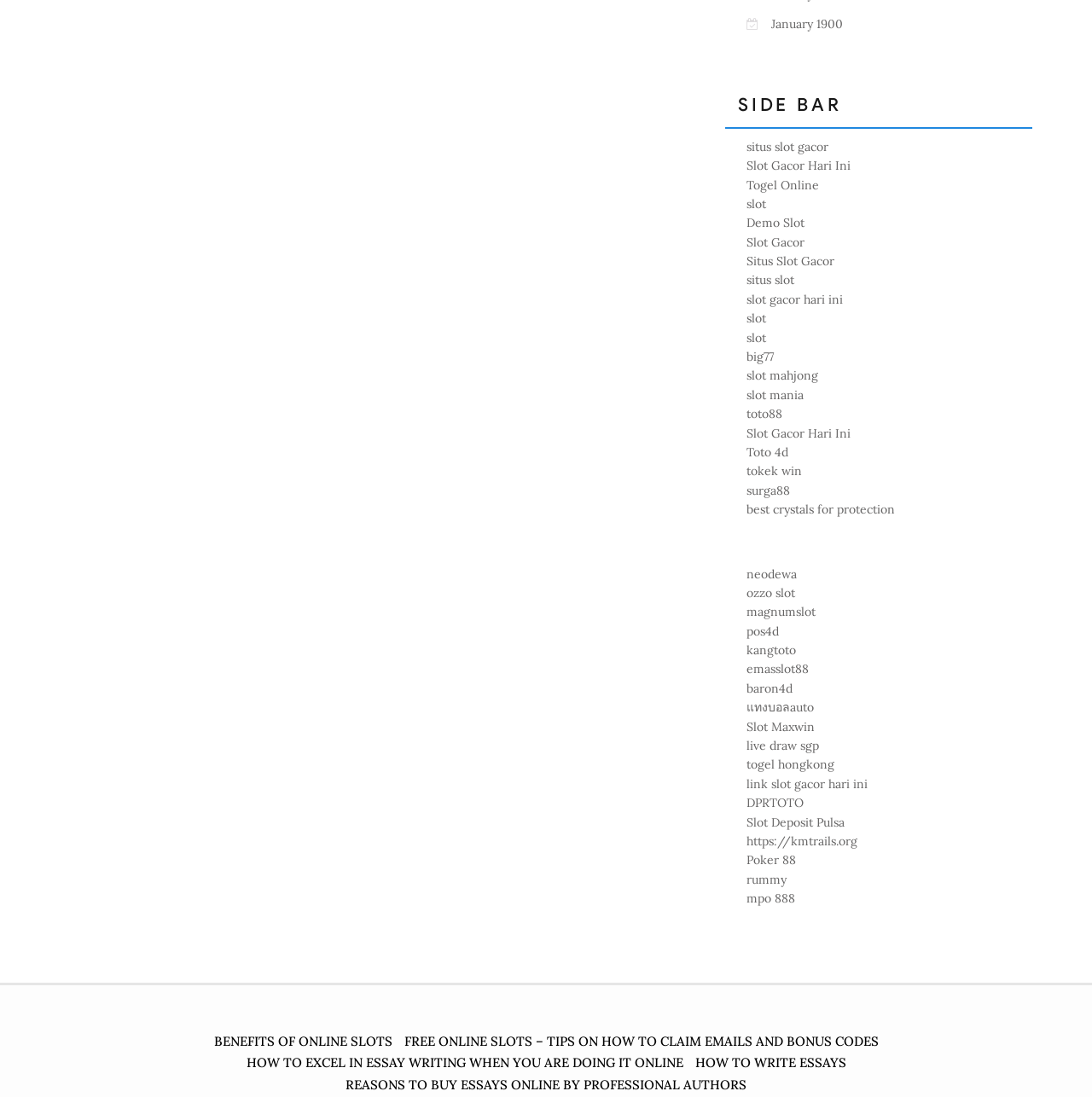Please answer the following question using a single word or phrase: How many links are there on the sidebar?

30+